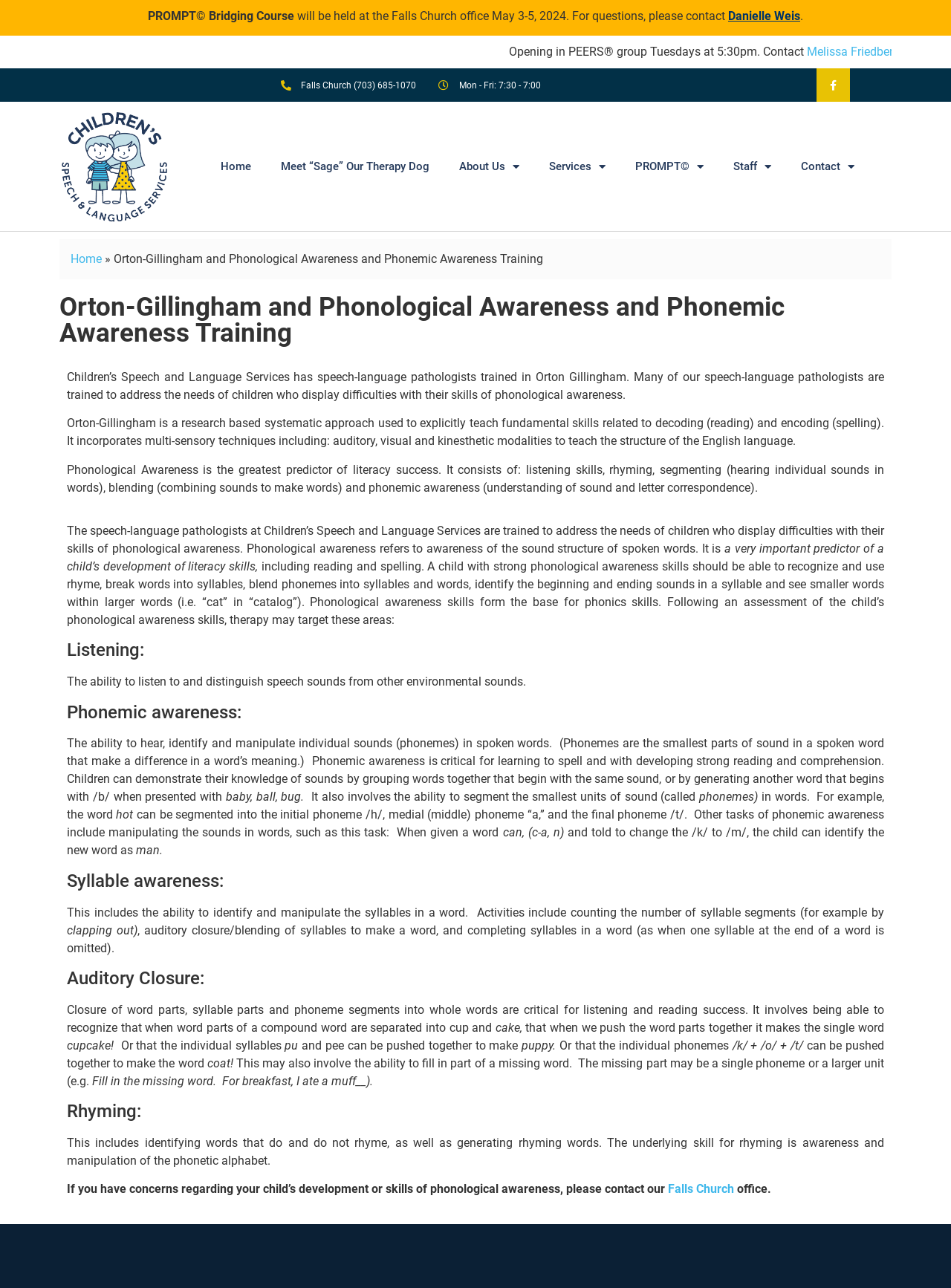Determine the bounding box coordinates of the UI element described by: "Meet “Sage” Our Therapy Dog".

[0.28, 0.089, 0.468, 0.17]